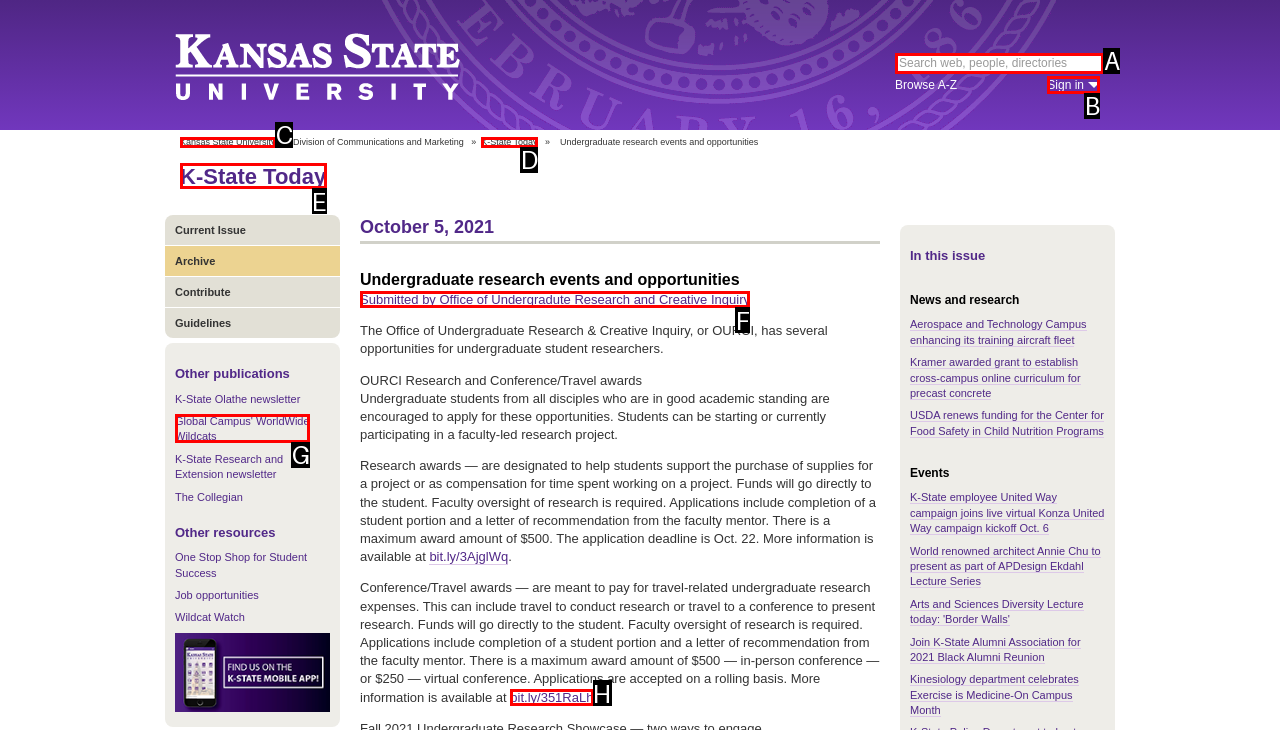For the task: Sign in, tell me the letter of the option you should click. Answer with the letter alone.

B